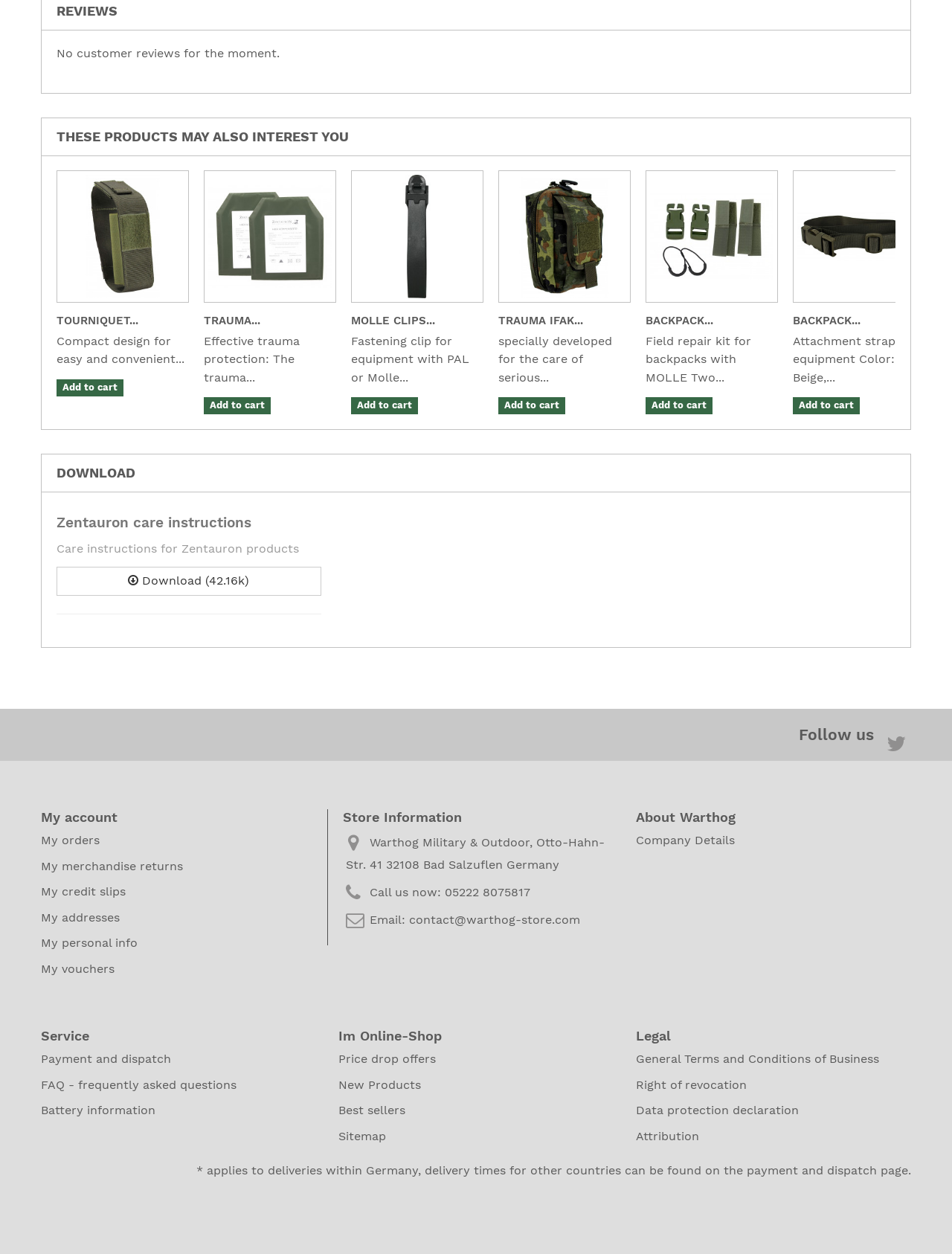Could you provide the bounding box coordinates for the portion of the screen to click to complete this instruction: "Follow us on social media"?

[0.931, 0.578, 0.952, 0.606]